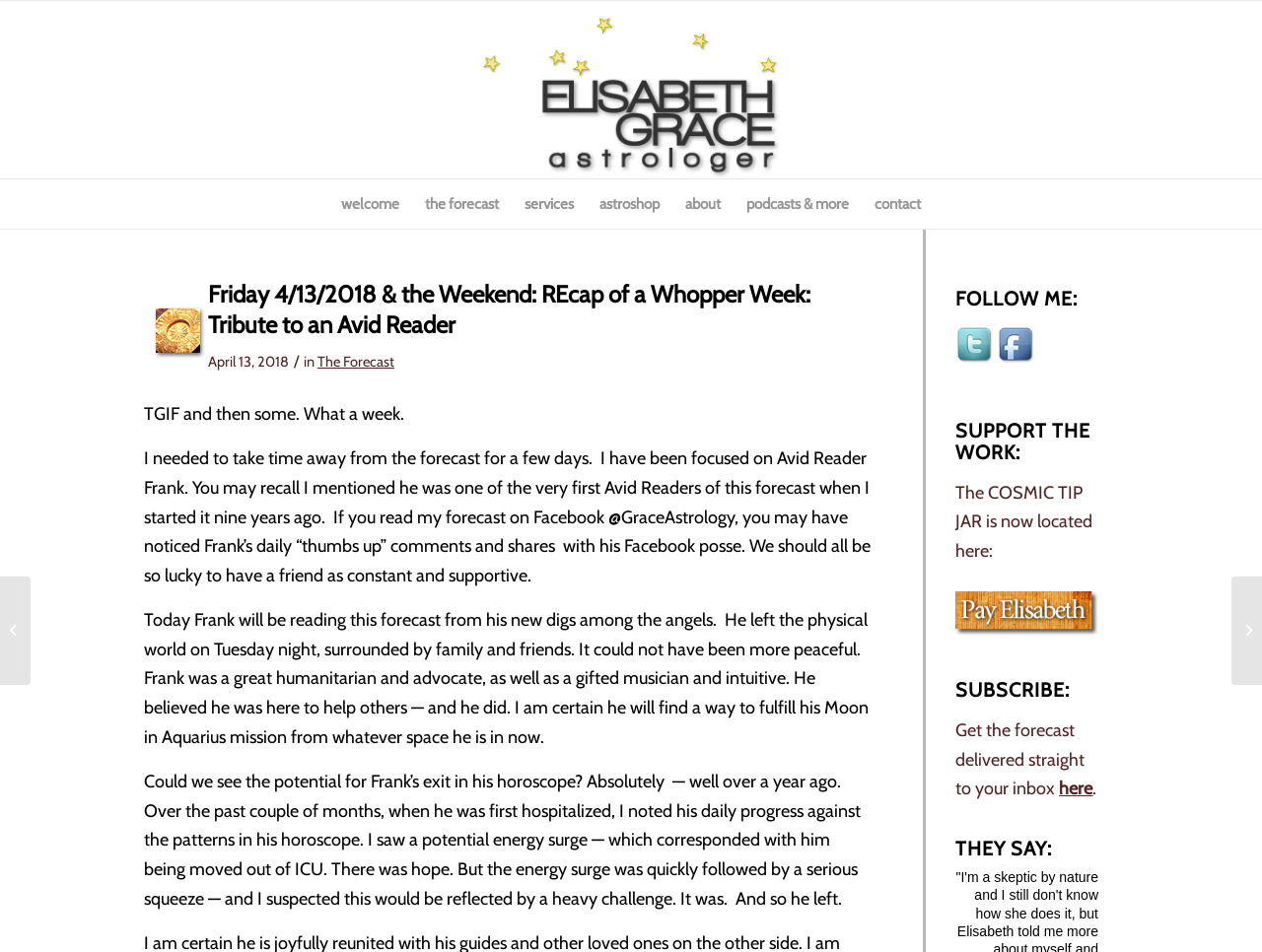Determine the bounding box coordinates of the target area to click to execute the following instruction: "Describe your issue."

None